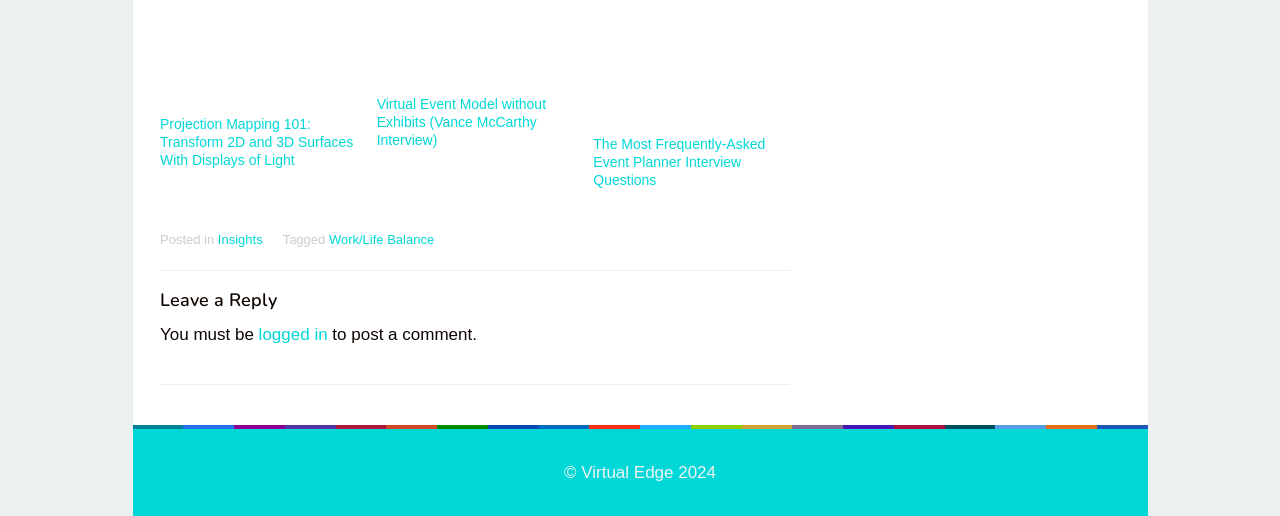What is the copyright year of the website?
Provide a detailed answer to the question using information from the image.

The webpage has a footer section that contains the text '© Virtual Edge 2024', which indicates that the copyright year of the website is 2024.